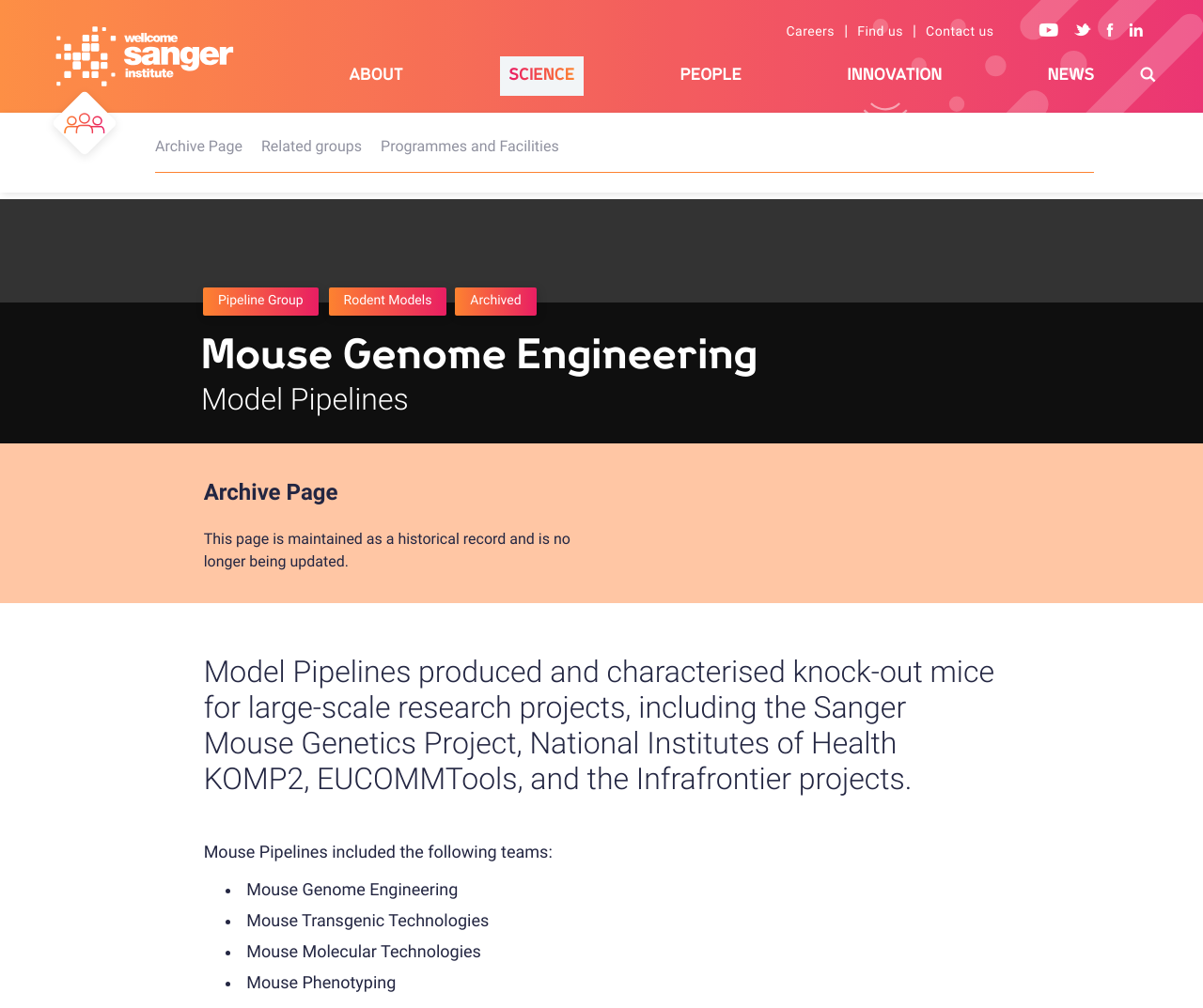Explain the features and main sections of the webpage comprehensively.

The webpage is about the Mouse Genome Engineering group, specifically the Model Pipelines team. At the top left, there is a link to skip to the main content. Below it, there is a link to the Wellcome Sanger Institute, accompanied by an image of the institute's logo. 

On the top right, there are several links to different sections of the website, including Careers, Find us, Contact us, and social media profiles. 

Below the top navigation bar, there is an image related to the research group. The main navigation menu is located below the image, with links to ABOUT, SCIENCE, PEOPLE, INNOVATION, and NEWS.

On the right side of the page, there is a search bar. Below the search bar, there are three static text elements: Archive Page, Related groups, and Programmes and Facilities.

The main content of the page is divided into sections. The first section has a heading "Mouse Genome Engineering" and a subheading "Model Pipelines". Below the subheading, there is a paragraph describing the Model Pipelines team's work, including the production and characterization of knock-out mice for large-scale research projects.

The next section has a heading "Archive Page" and a static text element stating that the page is maintained as a historical record and is no longer being updated. Below this section, there is a list of teams that were part of Mouse Pipelines, including Mouse Genome Engineering, Mouse Transgenic Technologies, Mouse Molecular Technologies, and Mouse Phenotyping.